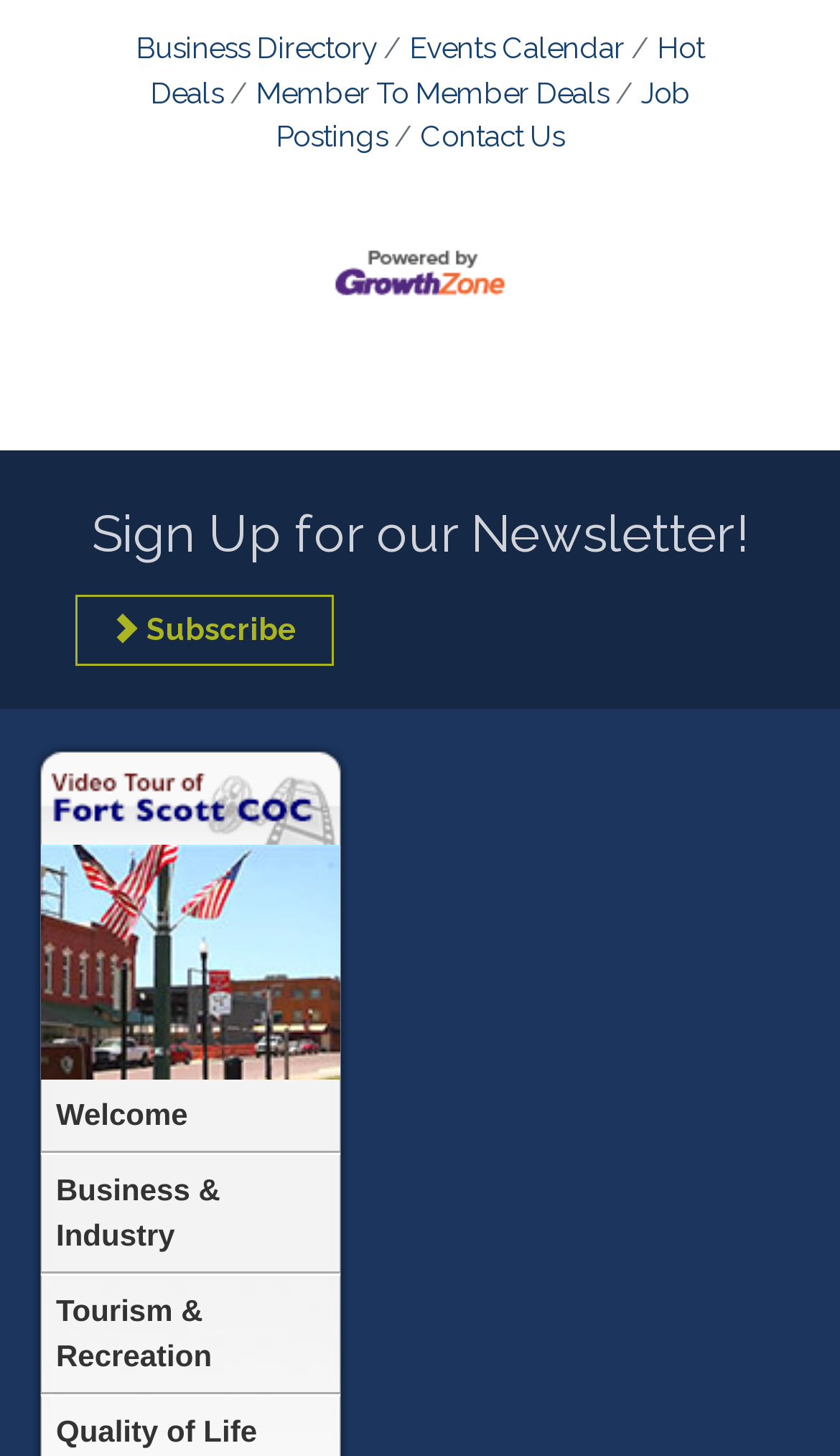Determine the bounding box coordinates for the UI element described. Format the coordinates as (top-left x, top-left y, bottom-right x, bottom-right y) and ensure all values are between 0 and 1. Element description: aria-label="Share via Twitter"

None